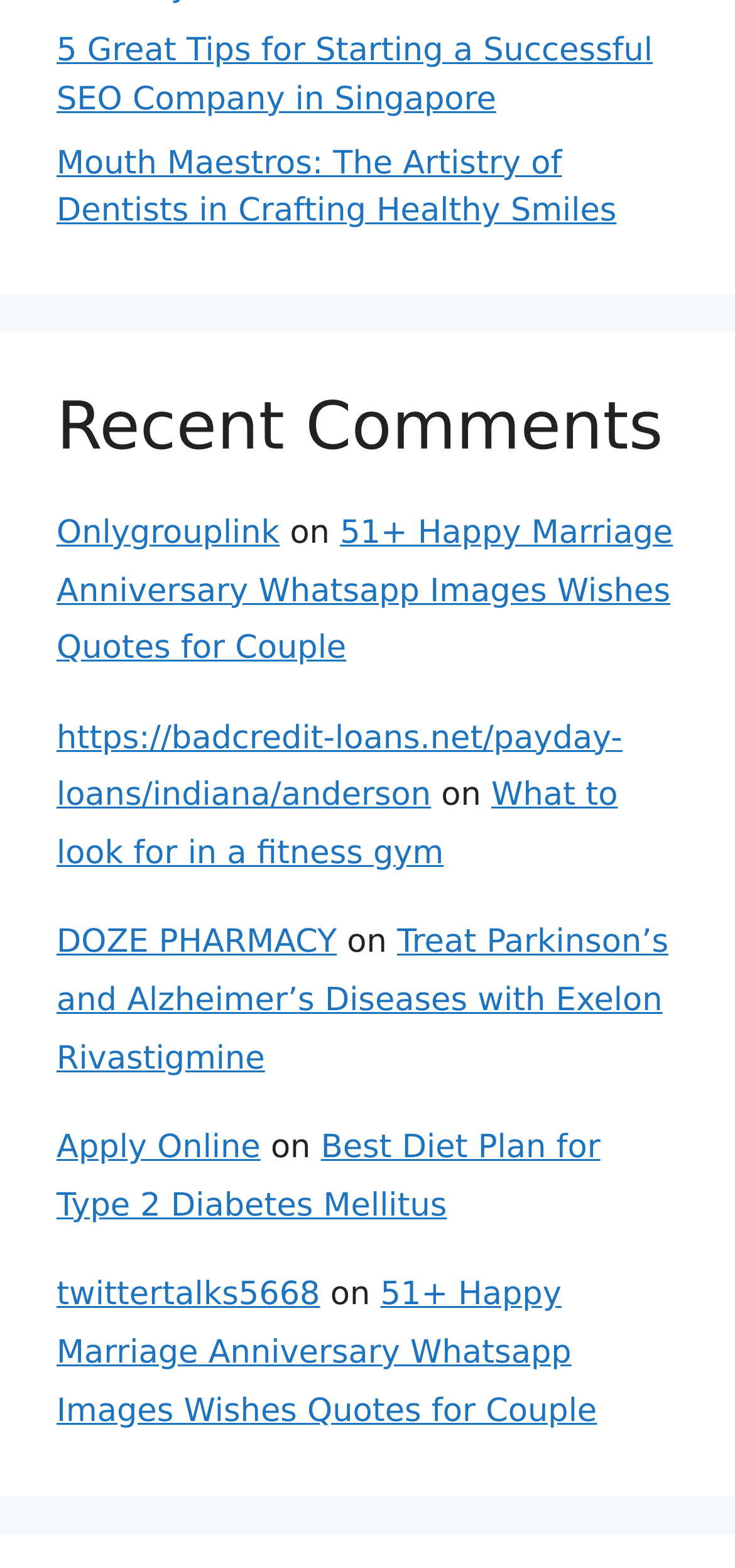Provide the bounding box coordinates of the HTML element this sentence describes: "twittertalks5668". The bounding box coordinates consist of four float numbers between 0 and 1, i.e., [left, top, right, bottom].

[0.077, 0.814, 0.435, 0.838]